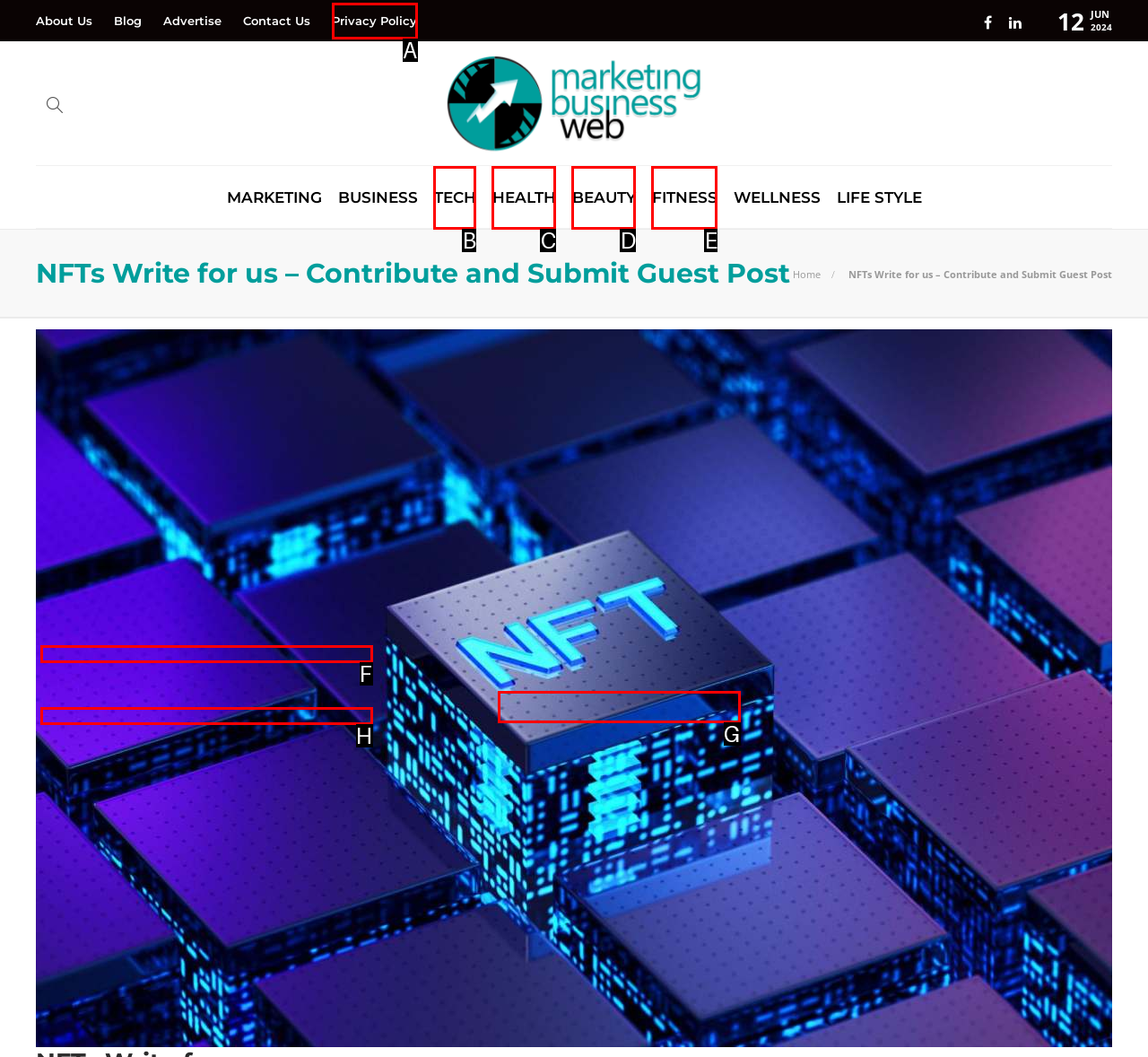Match the HTML element to the description: Privacy Policy. Respond with the letter of the correct option directly.

A